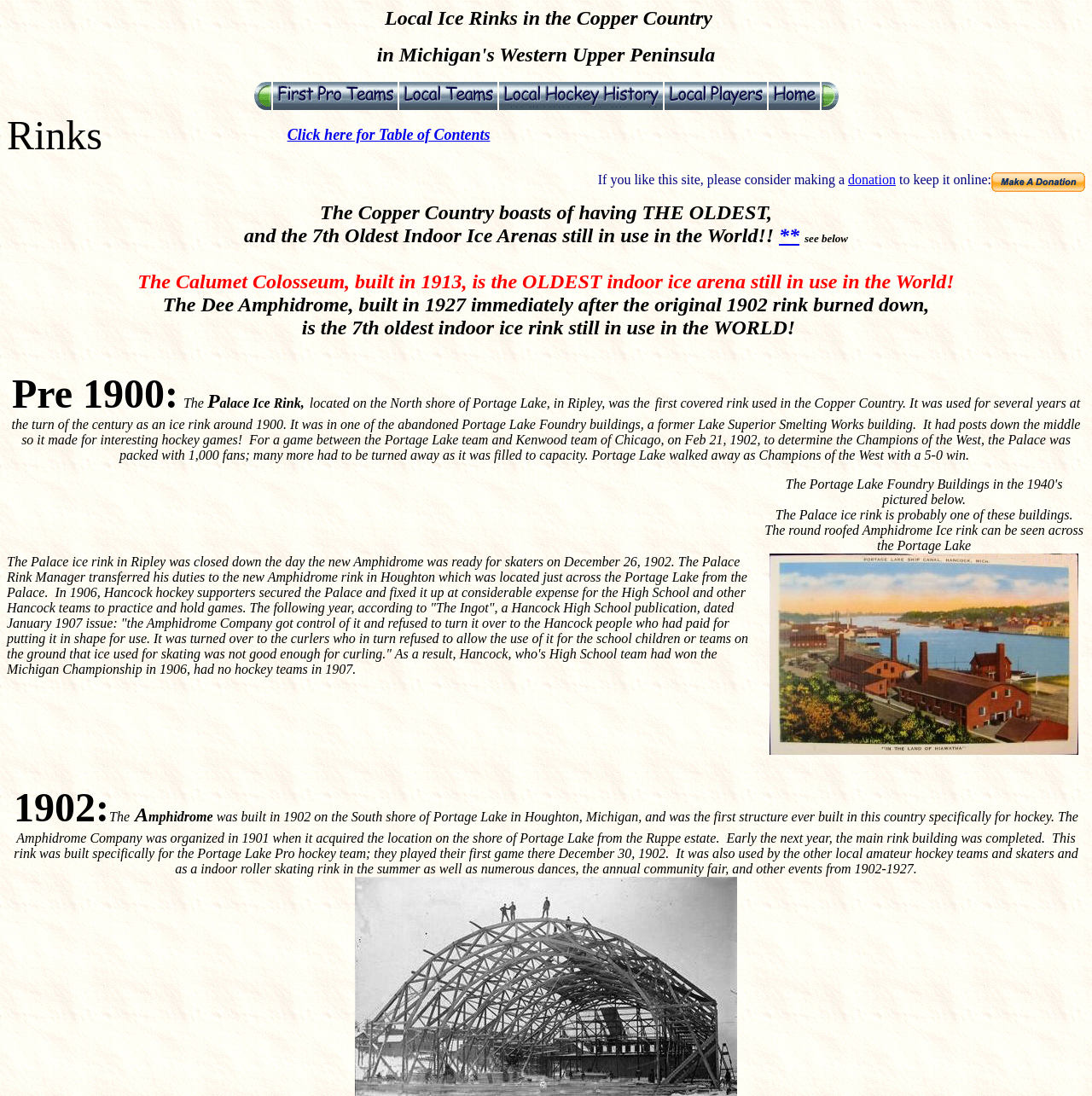Find the bounding box coordinates of the clickable area required to complete the following action: "Click on 'First Pro Teams'".

[0.25, 0.089, 0.364, 0.103]